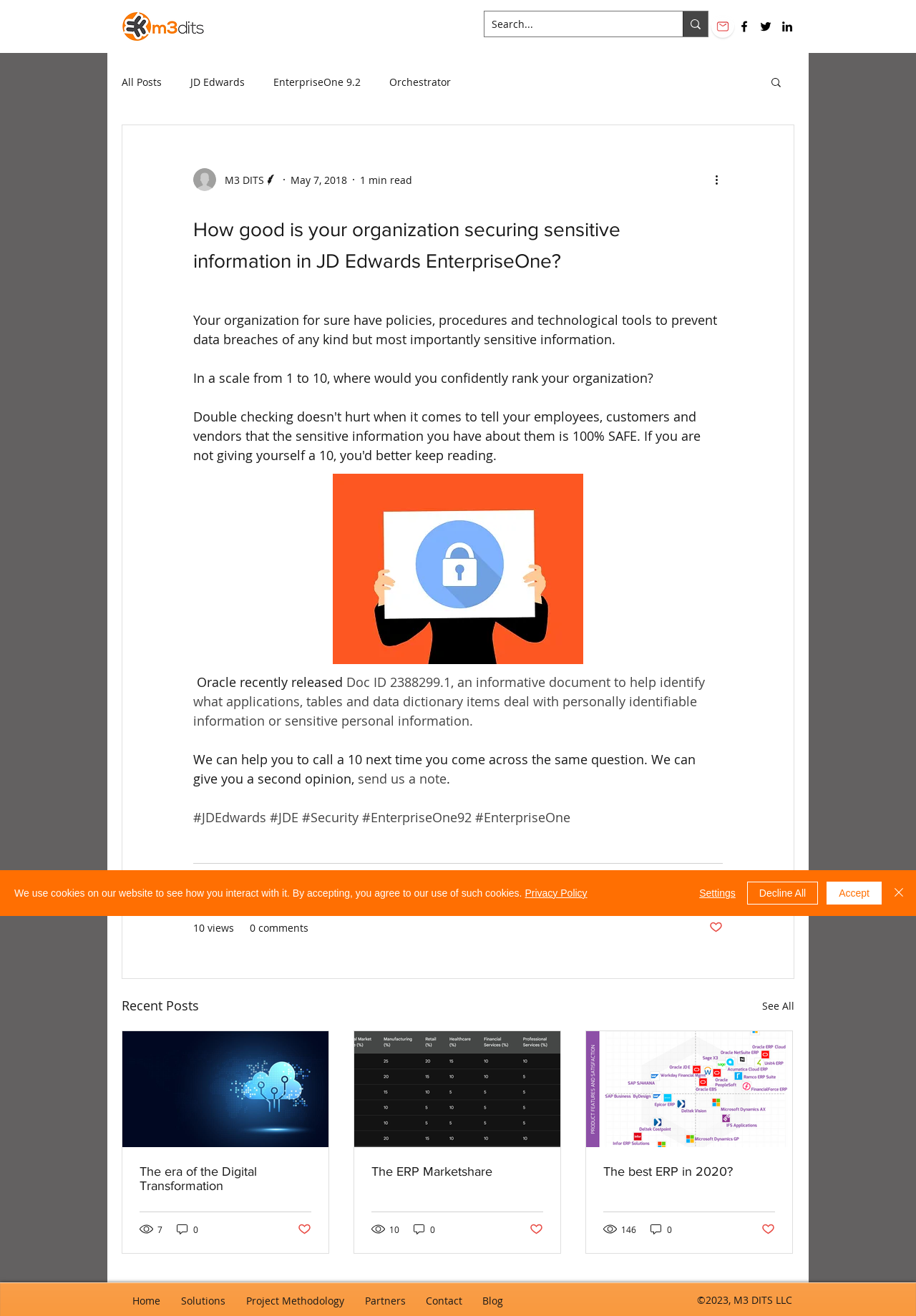Given the element description The best ERP in 2020?, predict the bounding box coordinates for the UI element in the webpage screenshot. The format should be (top-left x, top-left y, bottom-right x, bottom-right y), and the values should be between 0 and 1.

[0.659, 0.885, 0.846, 0.896]